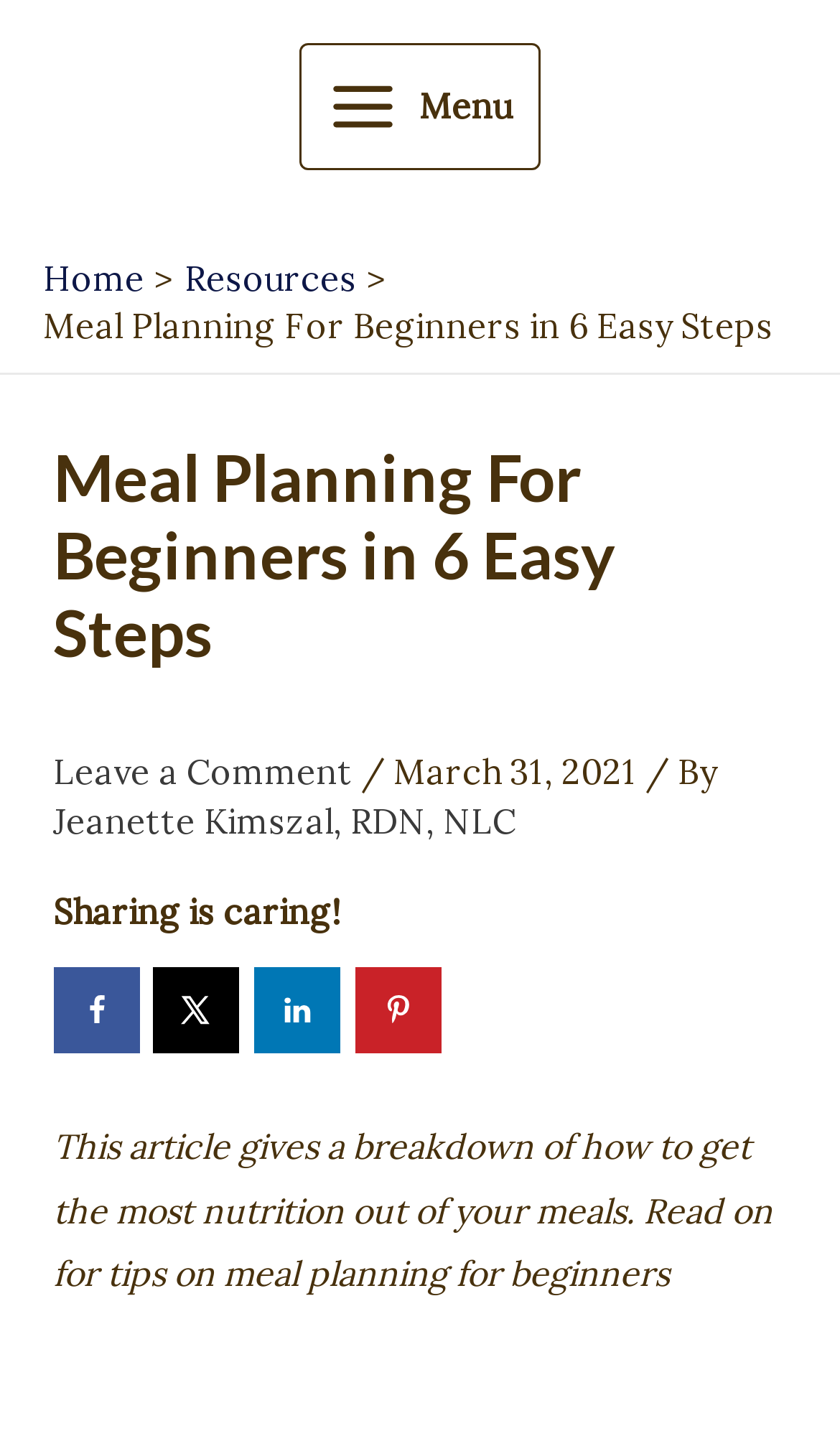Identify the bounding box for the given UI element using the description provided. Coordinates should be in the format (top-left x, top-left y, bottom-right x, bottom-right y) and must be between 0 and 1. Here is the description: Home

[0.051, 0.178, 0.172, 0.208]